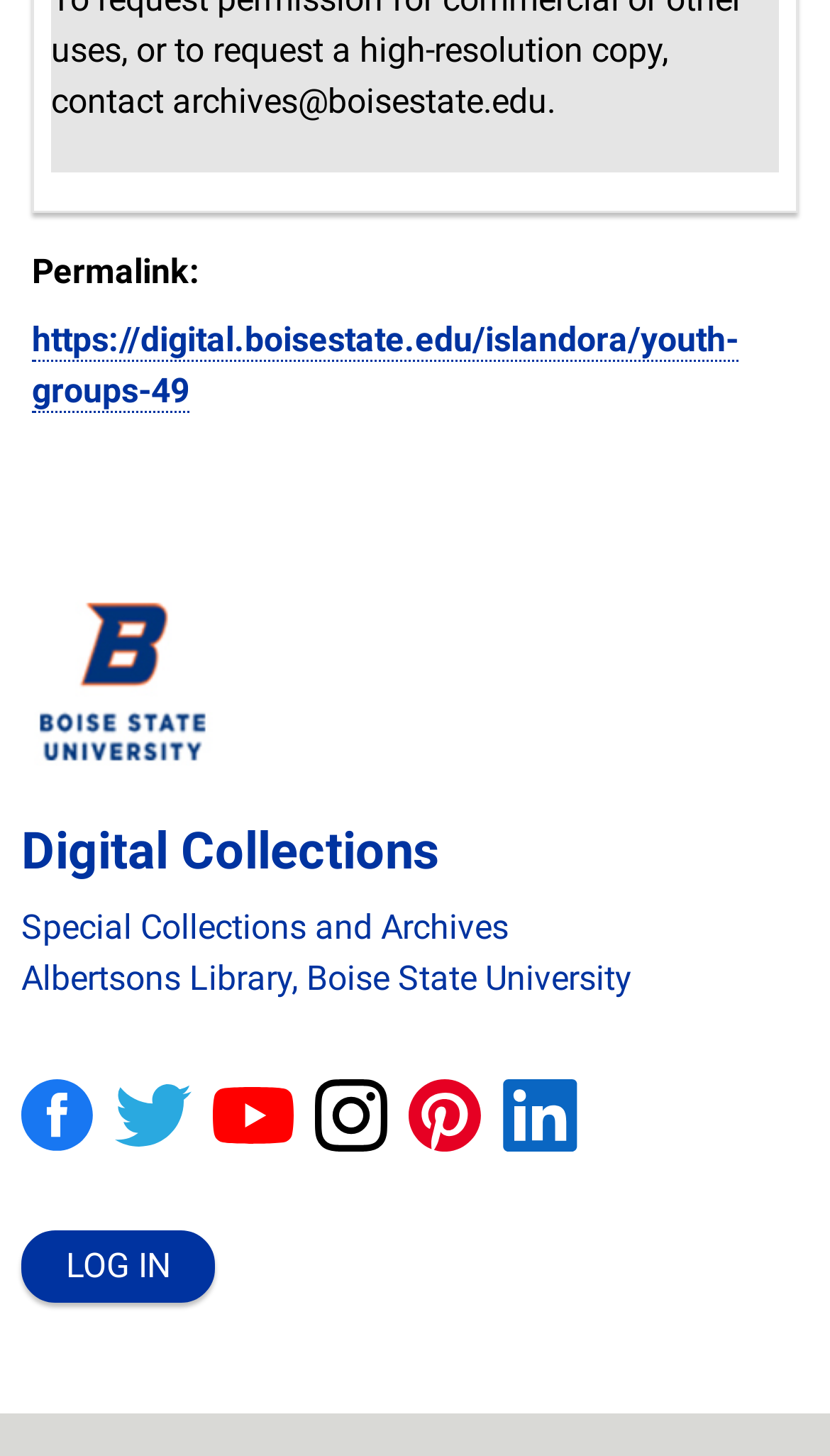Is there a login option?
From the screenshot, provide a brief answer in one word or phrase.

Yes